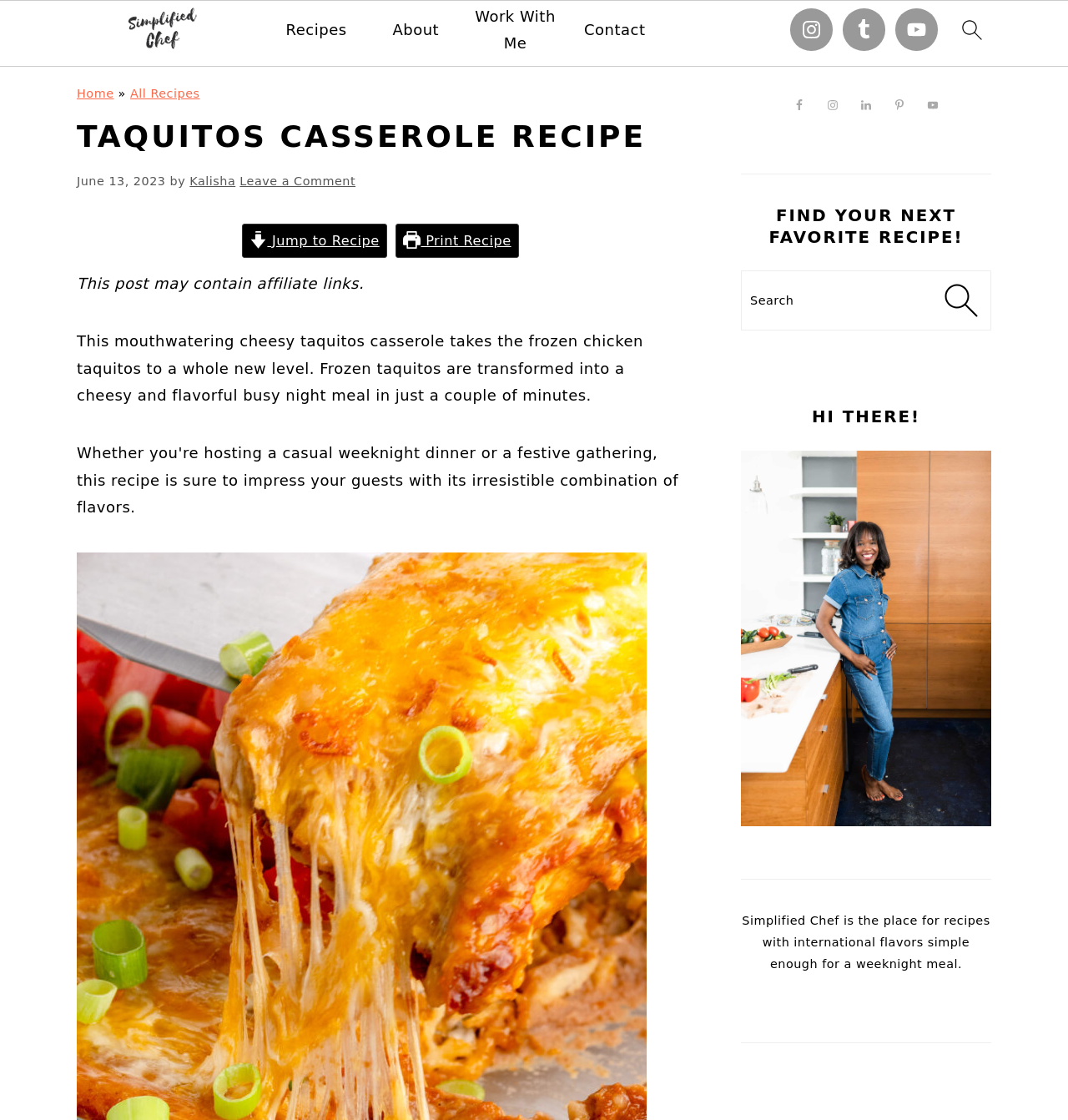Can you show the bounding box coordinates of the region to click on to complete the task described in the instruction: "search for recipes"?

[0.702, 0.25, 0.92, 0.287]